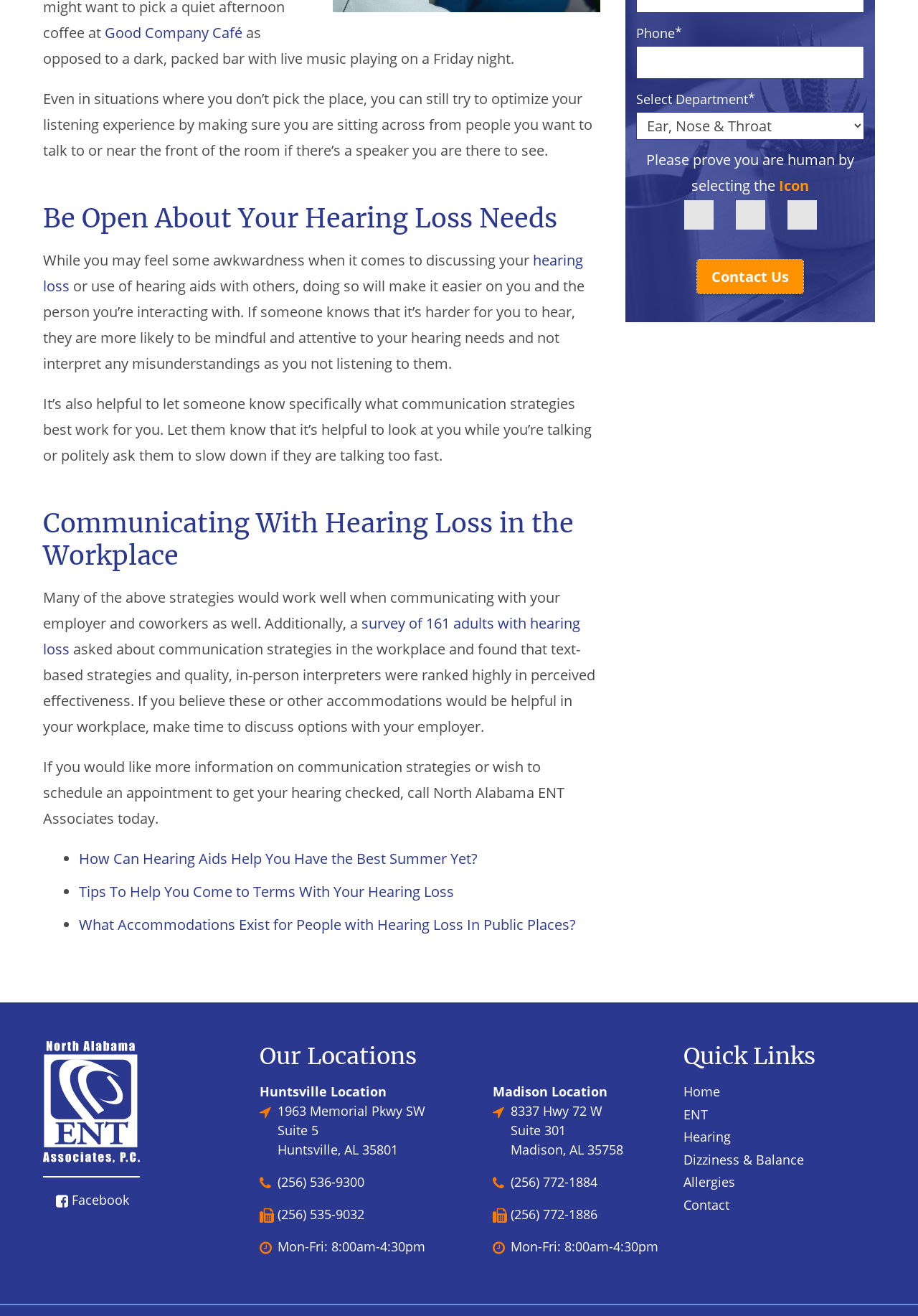What is the name of the café mentioned in the text?
Please provide a single word or phrase based on the screenshot.

Good Company Café